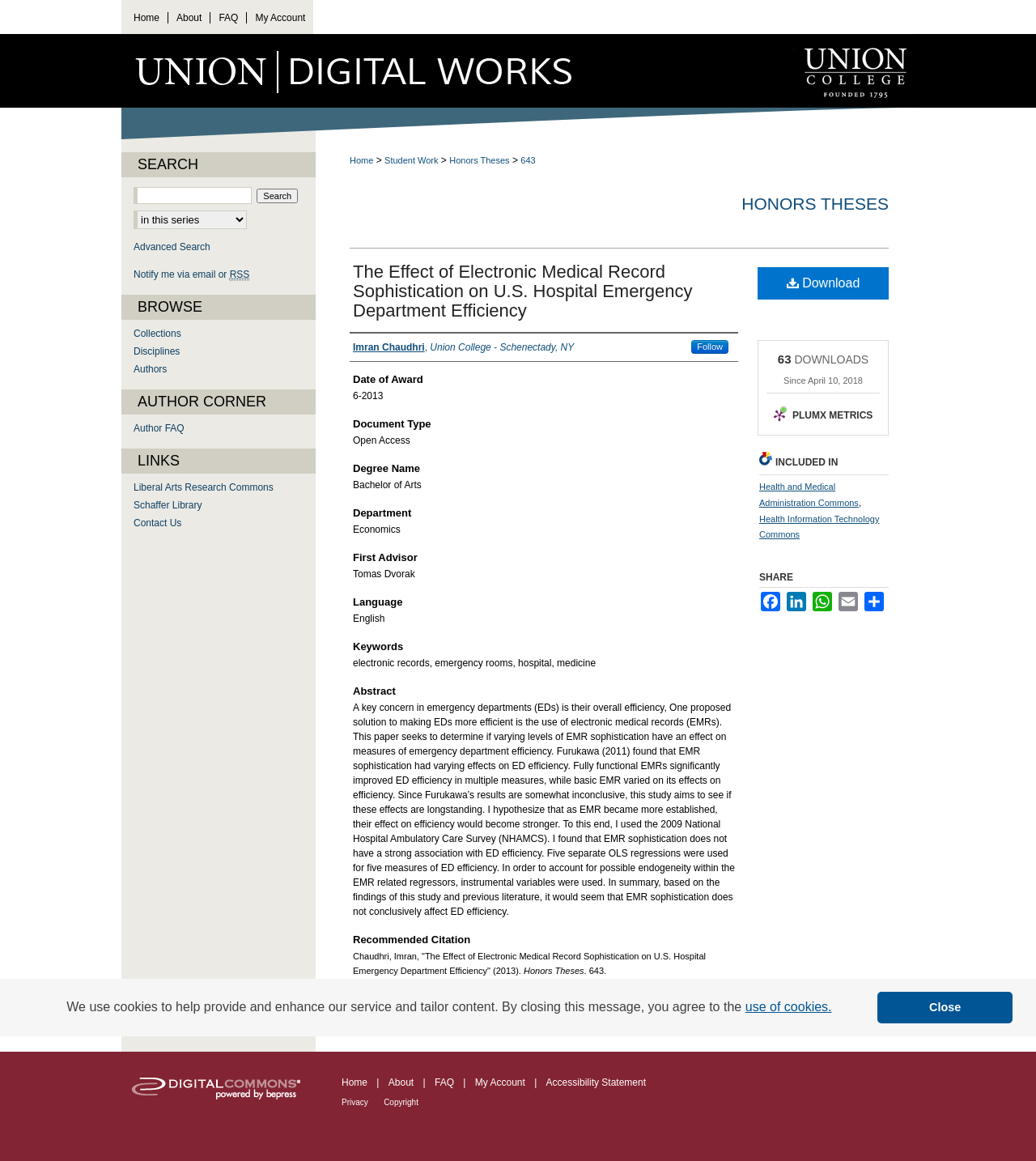Who is the author of the honors thesis?
Kindly offer a detailed explanation using the data available in the image.

I found the author of the honors thesis by looking at the link element with the text 'Imran Chaudhri, Union College - Schenectady, NY' which is located under the 'Author' heading.